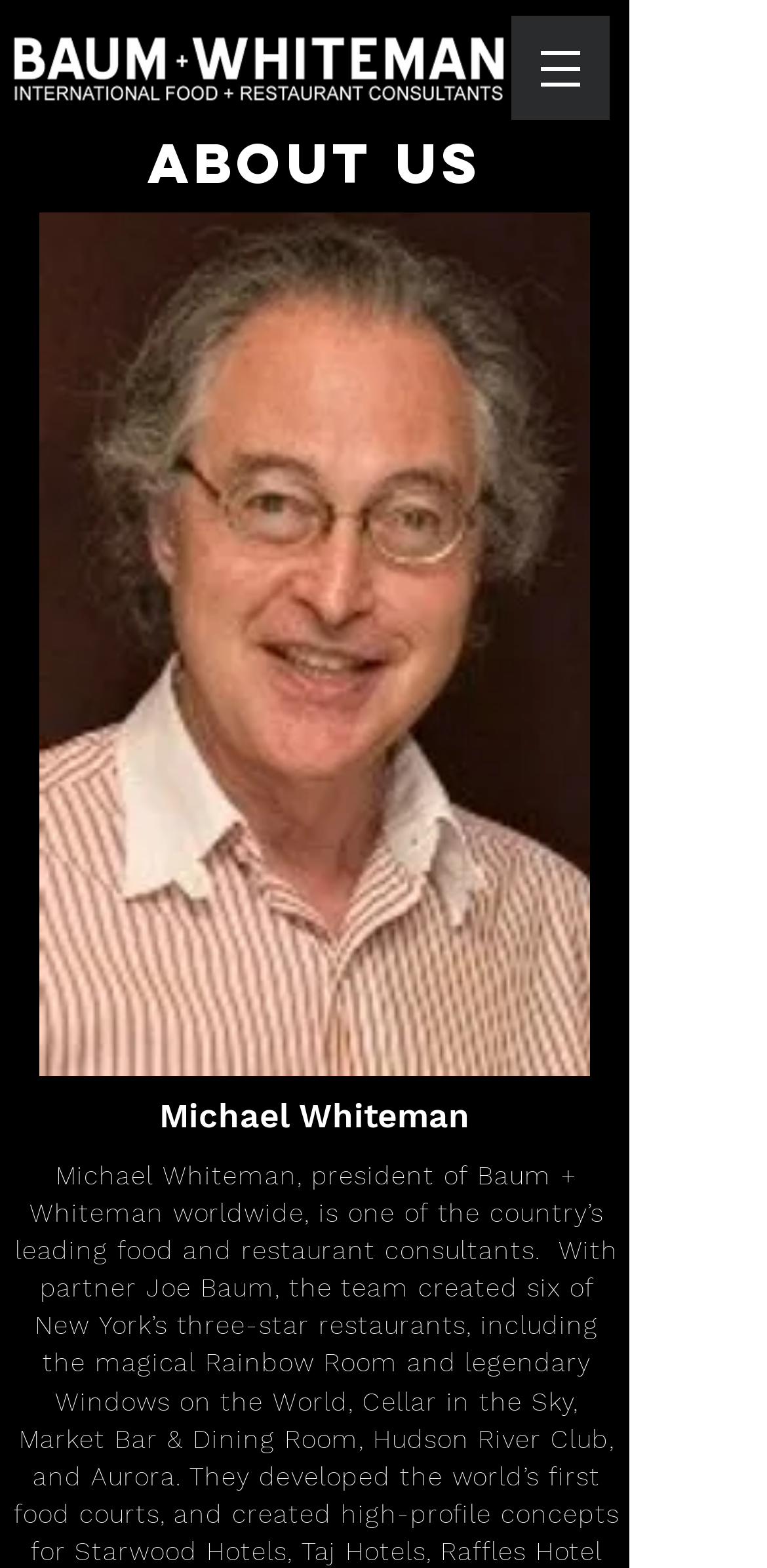Offer a detailed account of what is visible on the webpage.

The webpage is about the team behind Baum & Whiteman. At the top left, there is a link. To the right of the link, a navigation menu labeled "Site" is located, which contains a button with a popup menu that is not expanded. The button is accompanied by a small image. Below the navigation menu, a heading "About Us" is centered. 

On the left side of the page, a large image takes up most of the vertical space, which appears to be a color picture, possibly of Michael Whiteman. Above the image, there is a heading "Michael Whiteman" that spans the width of the image.